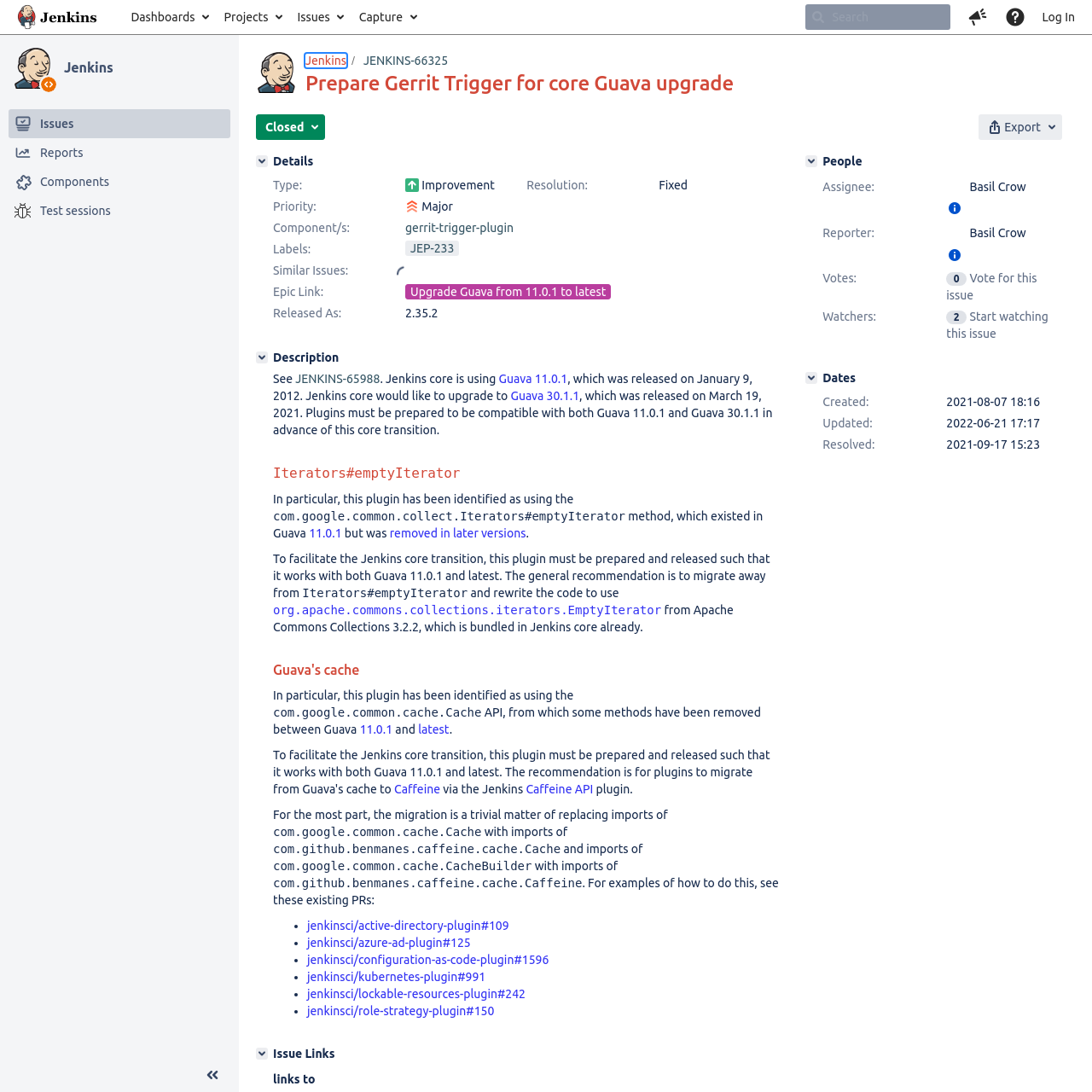Identify the bounding box coordinates for the region to click in order to carry out this instruction: "Collapse sidebar". Provide the coordinates using four float numbers between 0 and 1, formatted as [left, top, right, bottom].

[0.178, 0.973, 0.211, 0.996]